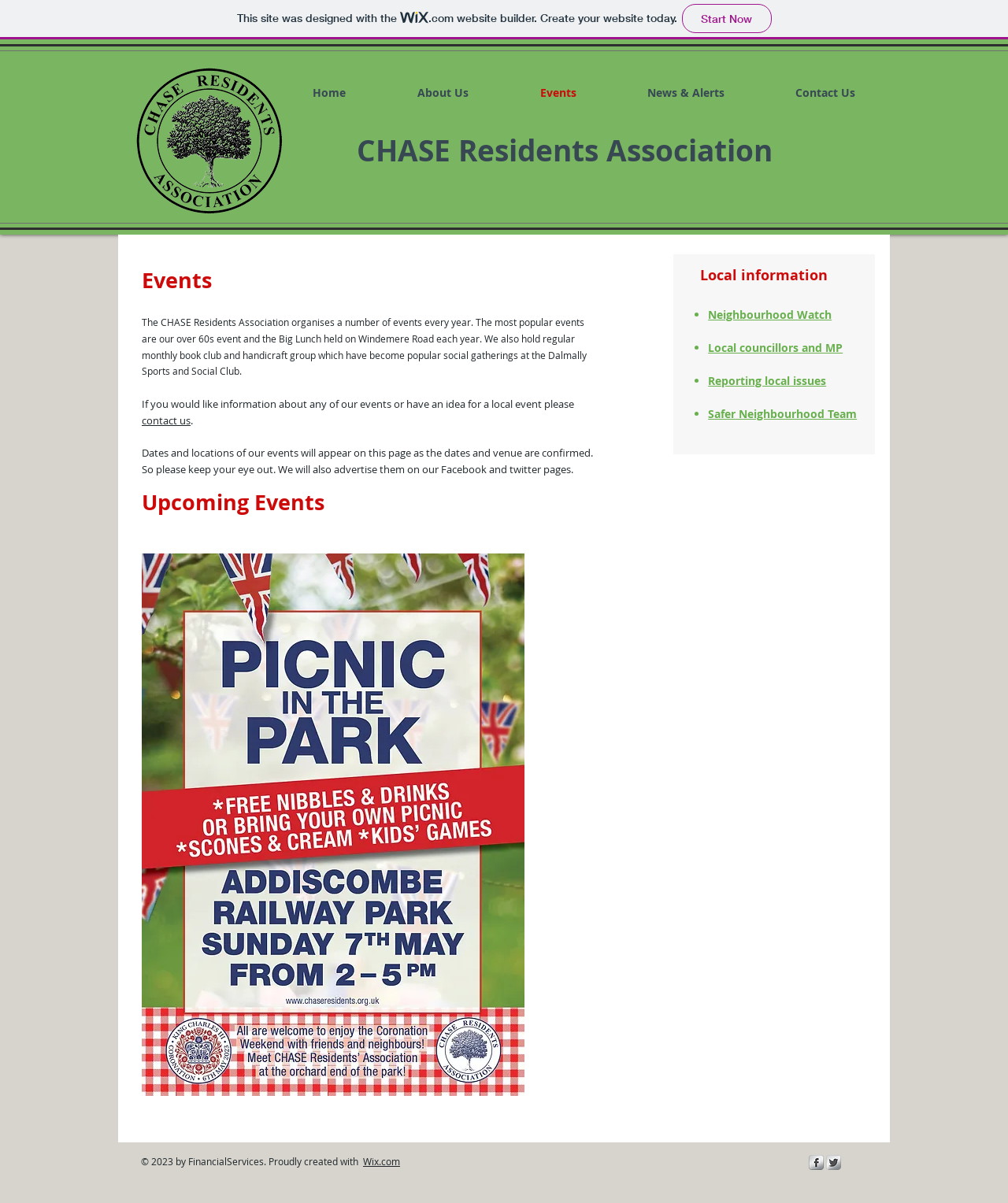Identify the bounding box coordinates of the element that should be clicked to fulfill this task: "Click on the 'Home' link". The coordinates should be provided as four float numbers between 0 and 1, i.e., [left, top, right, bottom].

[0.274, 0.069, 0.378, 0.085]